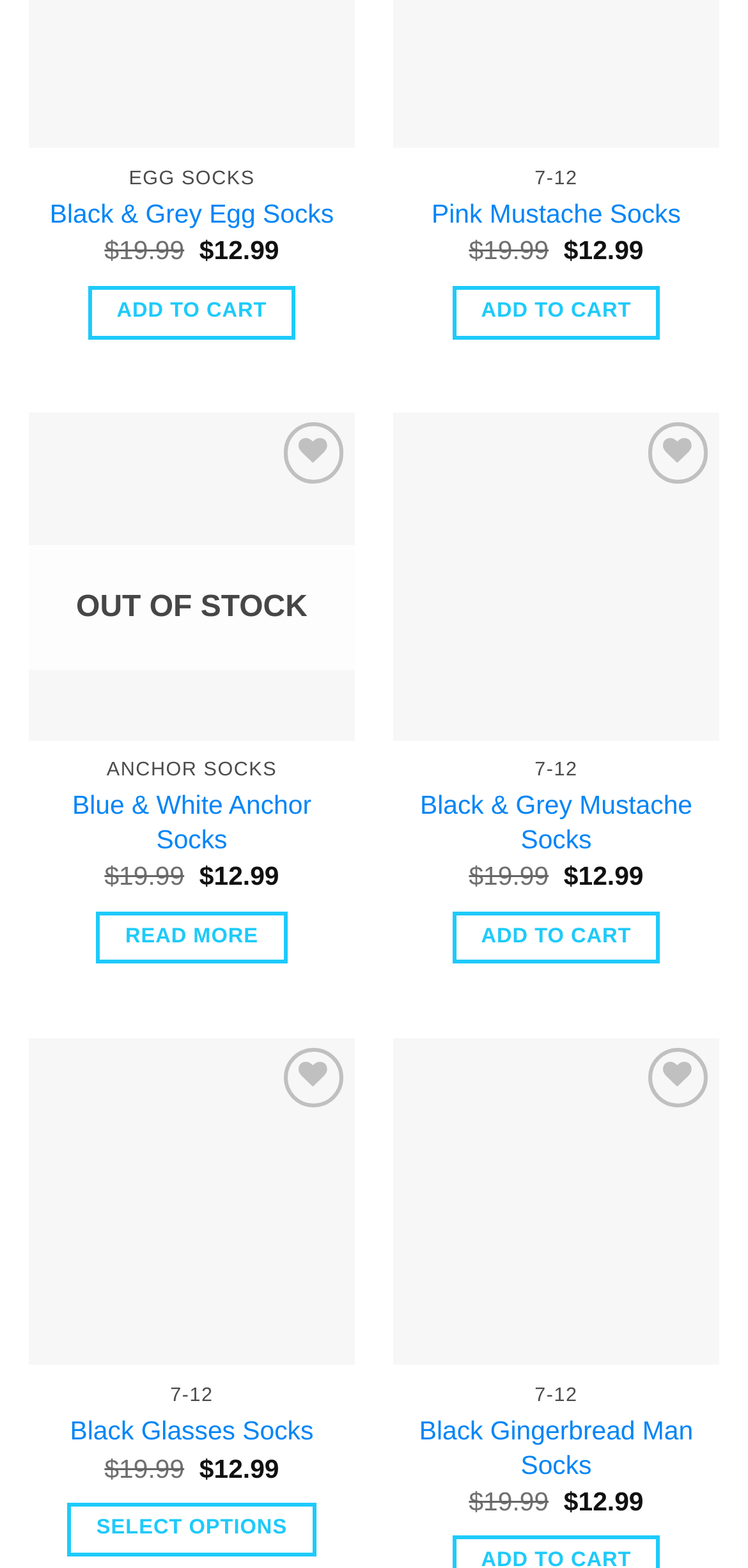Can you identify the bounding box coordinates of the clickable region needed to carry out this instruction: 'Read more about Black & Grey Mustache Socks'? The coordinates should be four float numbers within the range of 0 to 1, stated as [left, top, right, bottom].

[0.129, 0.581, 0.384, 0.615]